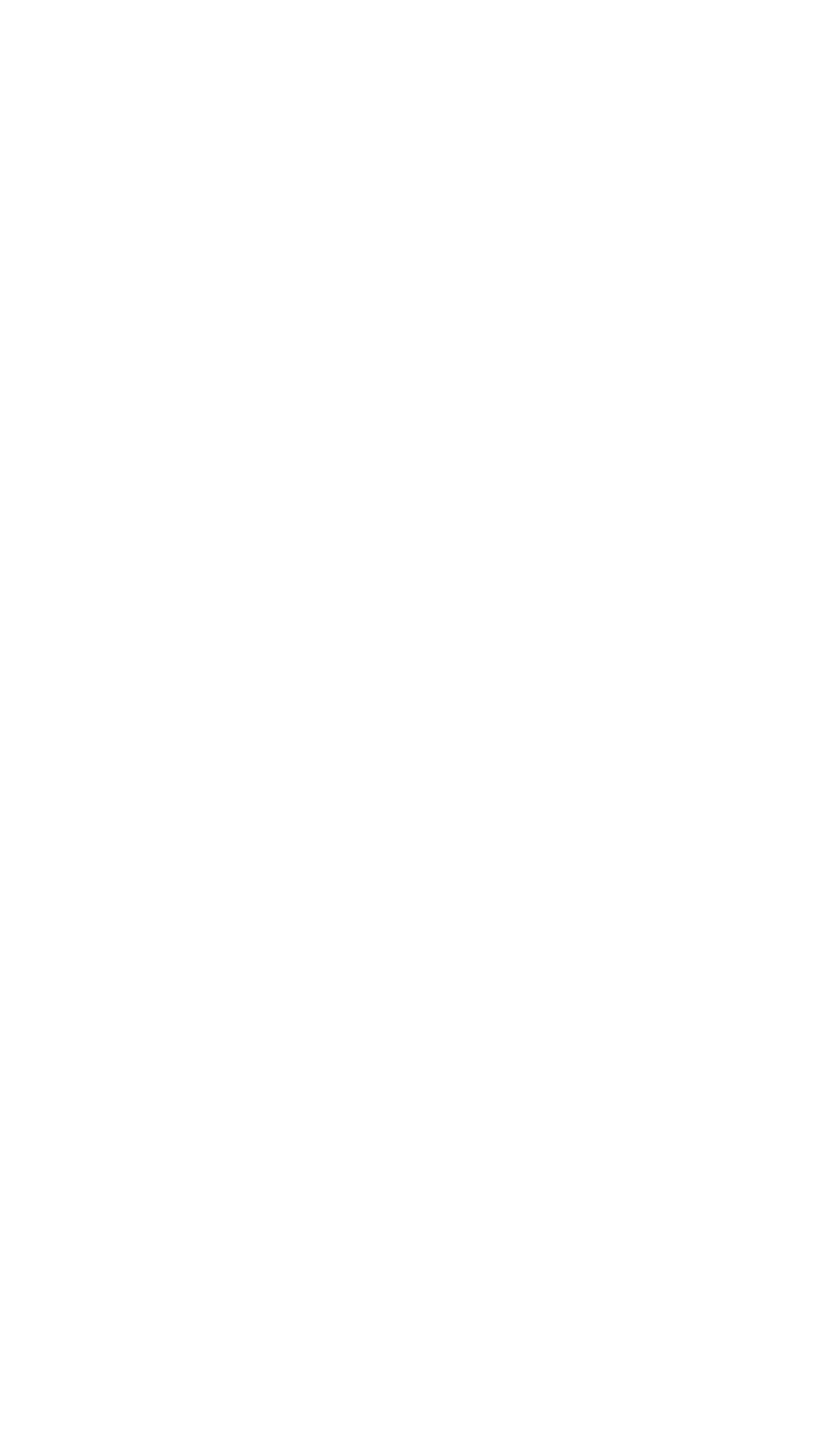Can you pinpoint the bounding box coordinates for the clickable element required for this instruction: "Go to the 'Table of Contents'"? The coordinates should be four float numbers between 0 and 1, i.e., [left, top, right, bottom].

[0.049, 0.729, 0.627, 0.778]